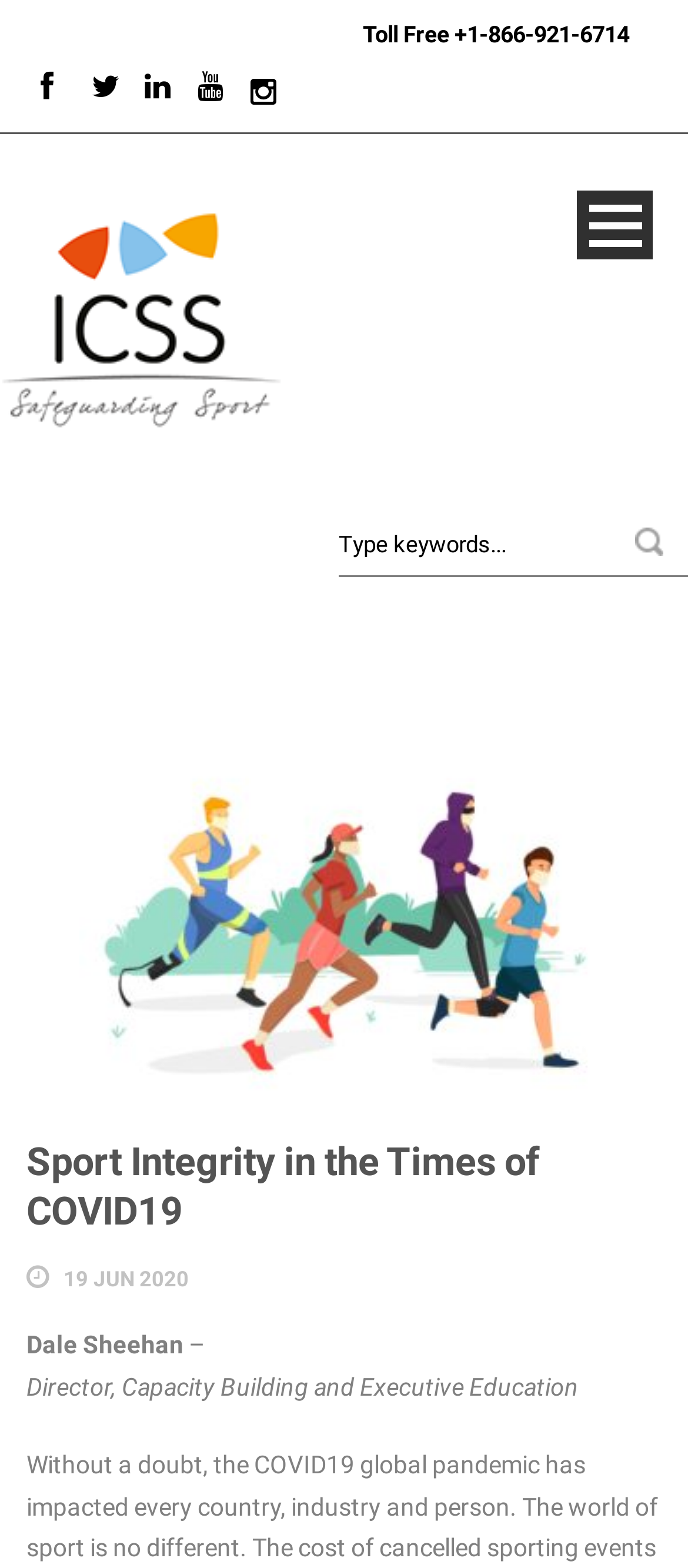Determine the coordinates of the bounding box that should be clicked to complete the instruction: "View rankings". The coordinates should be represented by four float numbers between 0 and 1: [left, top, right, bottom].

None